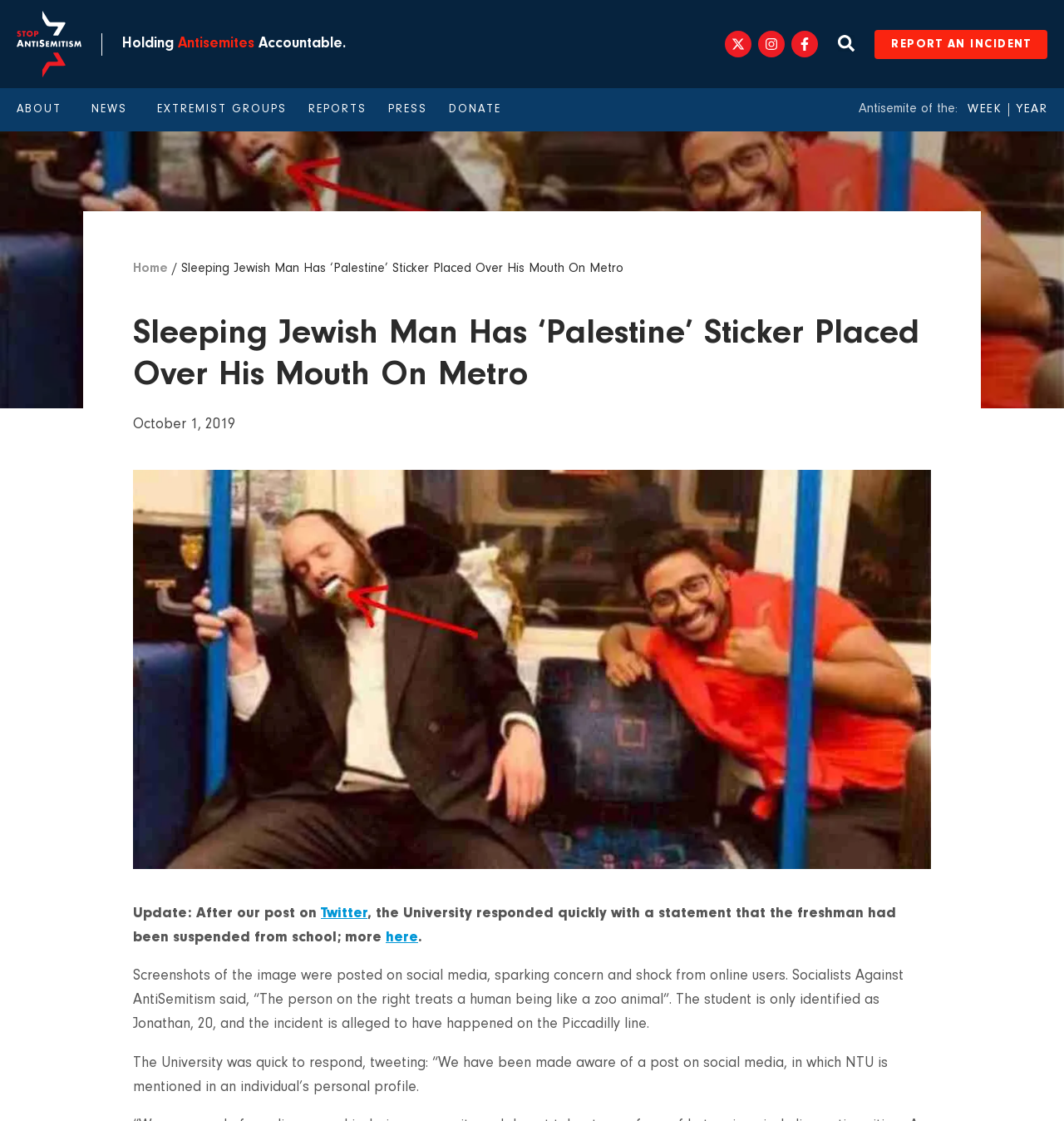Based on the image, please respond to the question with as much detail as possible:
What is the name of the social media platform where the screenshots of the image were posted?

The article mentions that 'Screenshots of the image were posted on social media, sparking concern and shock from online users.' It does not specify a particular social media platform, but it can be inferred that it is a social media platform.